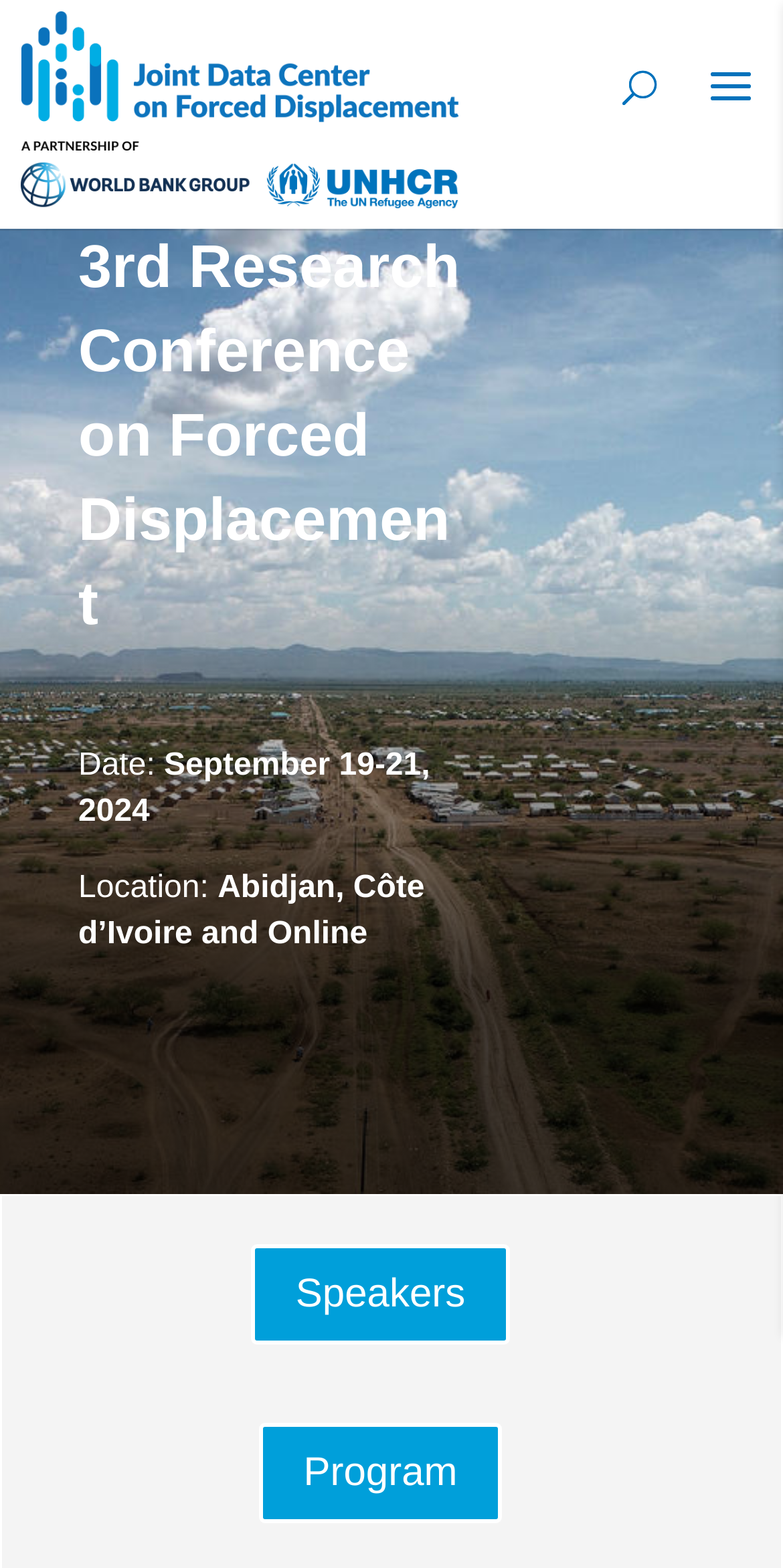Answer the question below with a single word or a brief phrase: 
Where is the 3rd Research Conference taking place?

Abidjan, Côte d’Ivoire and Online